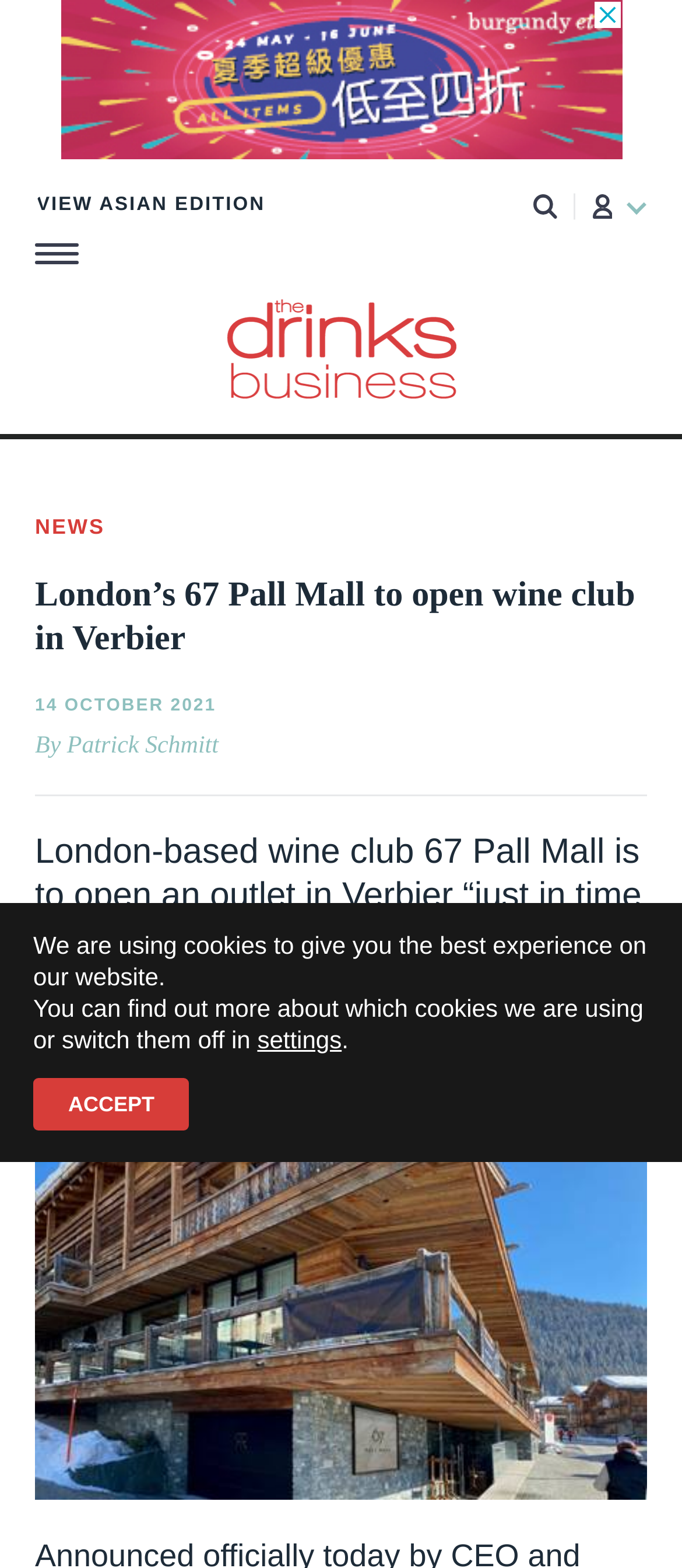Please analyze the image and provide a thorough answer to the question:
What is the name of the wine club?

The name of the wine club can be found in the article's title, 'London’s 67 Pall Mall to open wine club in Verbier', and also in the article's content, 'London-based wine club 67 Pall Mall is to open an outlet in Verbier “just in time for the most eagerly anticipated ski season in many a year”.'